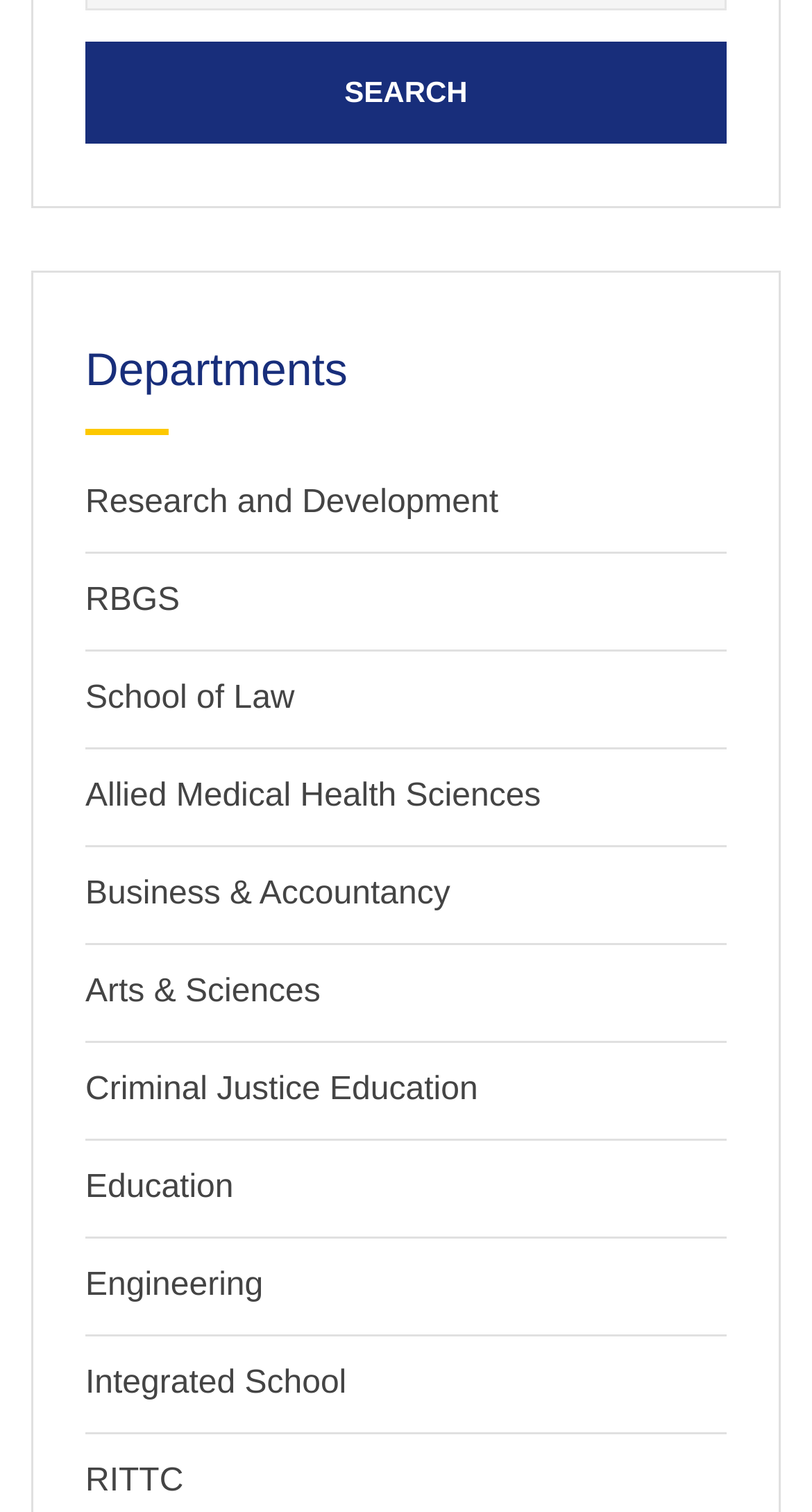What is the last department listed?
Please provide a comprehensive answer based on the information in the image.

I looked at the links under the 'Departments' heading and found that the last link is 'RITTC'.